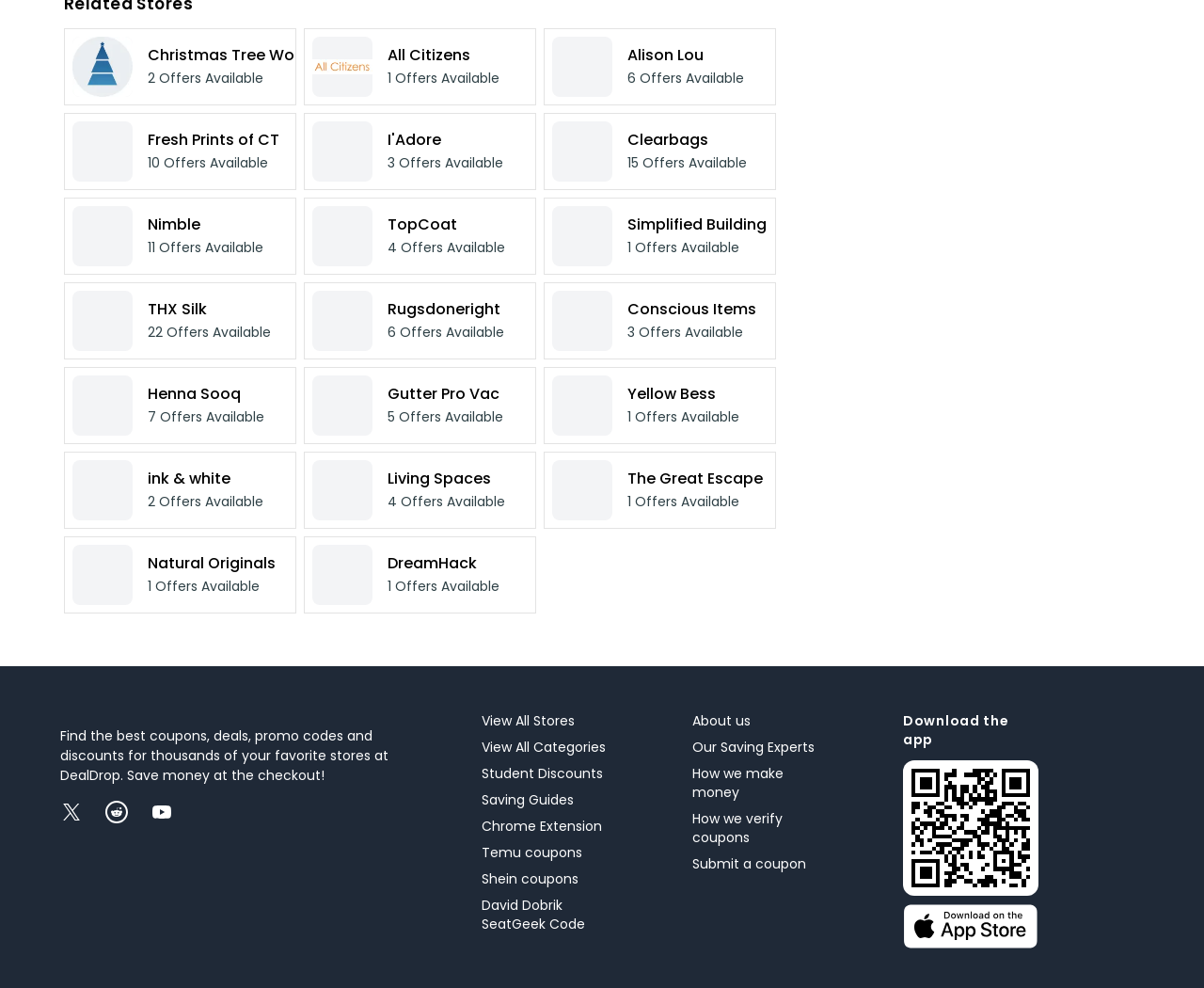Please determine the bounding box coordinates for the UI element described as: "Our Saving Experts".

[0.575, 0.746, 0.688, 0.765]